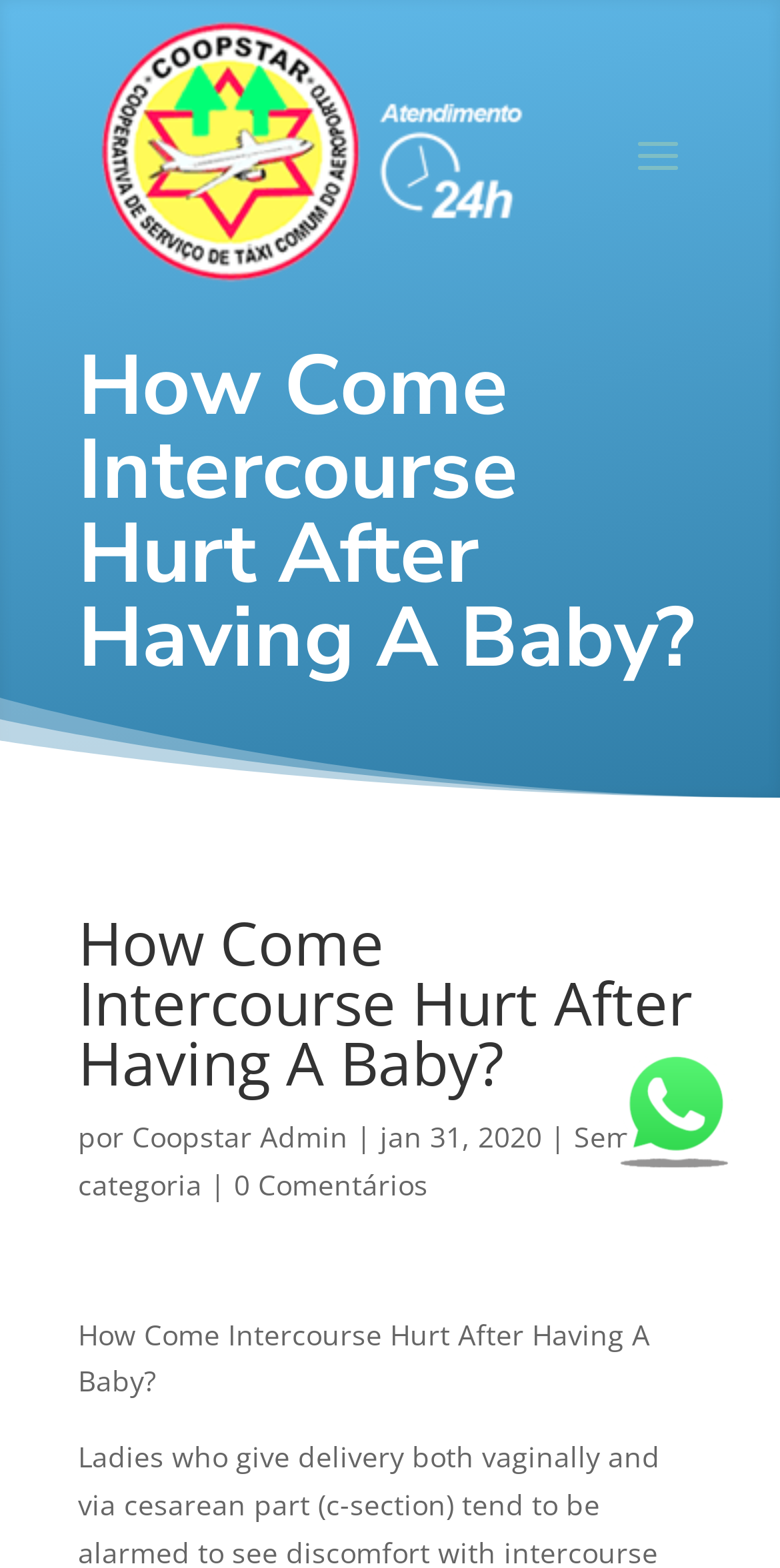Use a single word or phrase to answer the following:
What is the category of the article?

Sem categoria